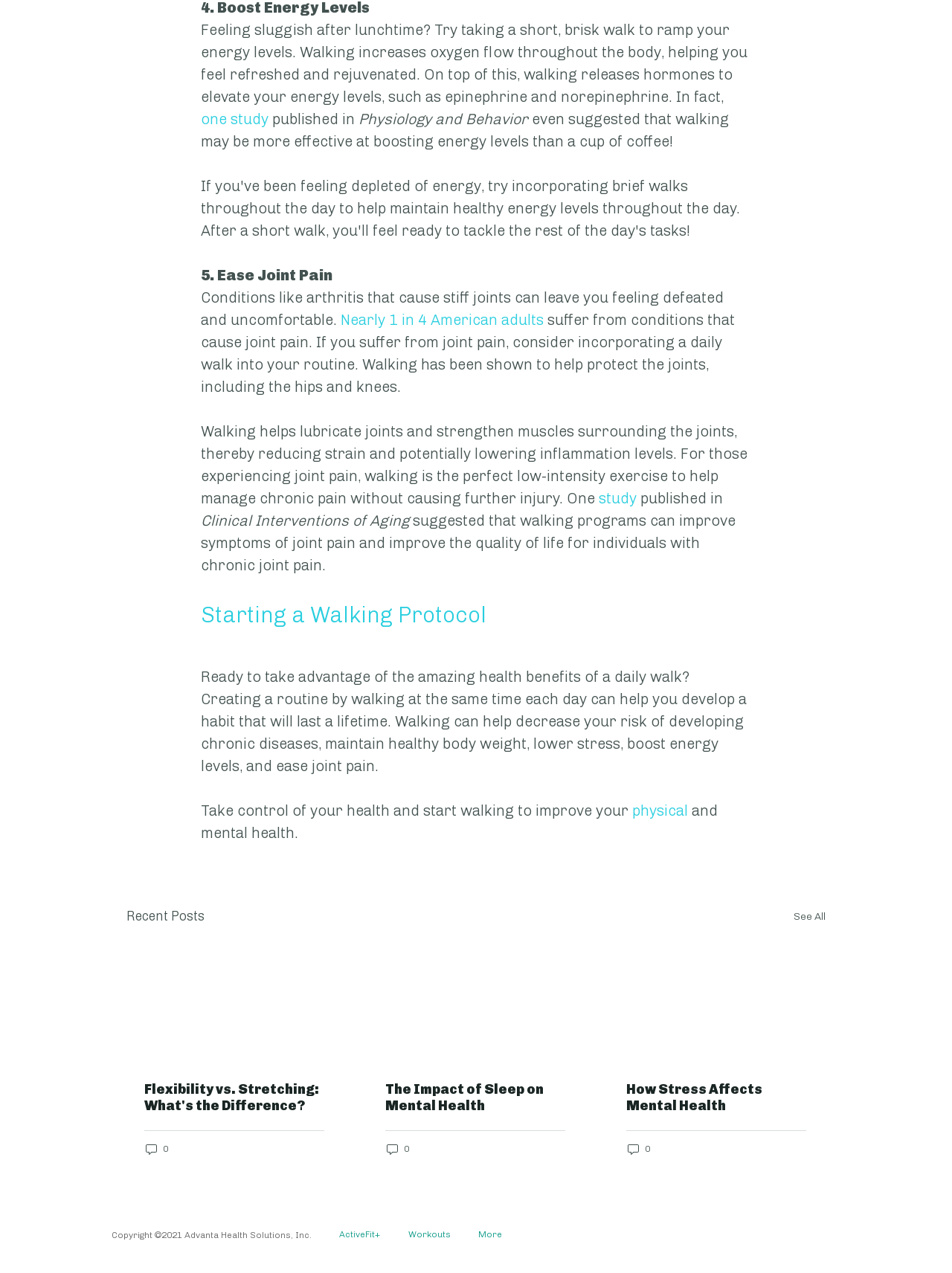Show the bounding box coordinates for the element that needs to be clicked to execute the following instruction: "Check the recent posts". Provide the coordinates in the form of four float numbers between 0 and 1, i.e., [left, top, right, bottom].

[0.133, 0.712, 0.215, 0.729]